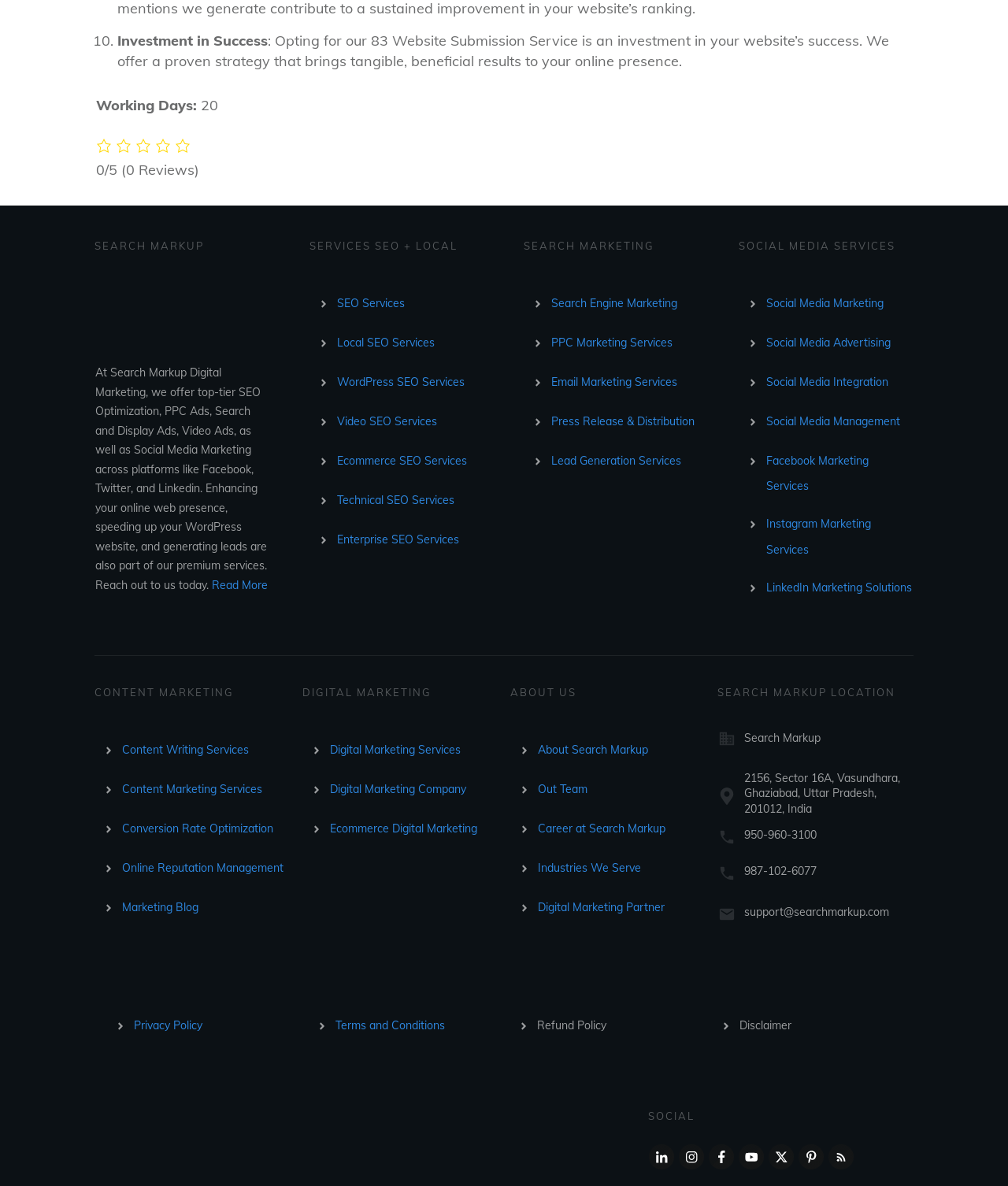Bounding box coordinates are specified in the format (top-left x, top-left y, bottom-right x, bottom-right y). All values are floating point numbers bounded between 0 and 1. Please provide the bounding box coordinate of the region this sentence describes: SEO Services

[0.334, 0.25, 0.401, 0.262]